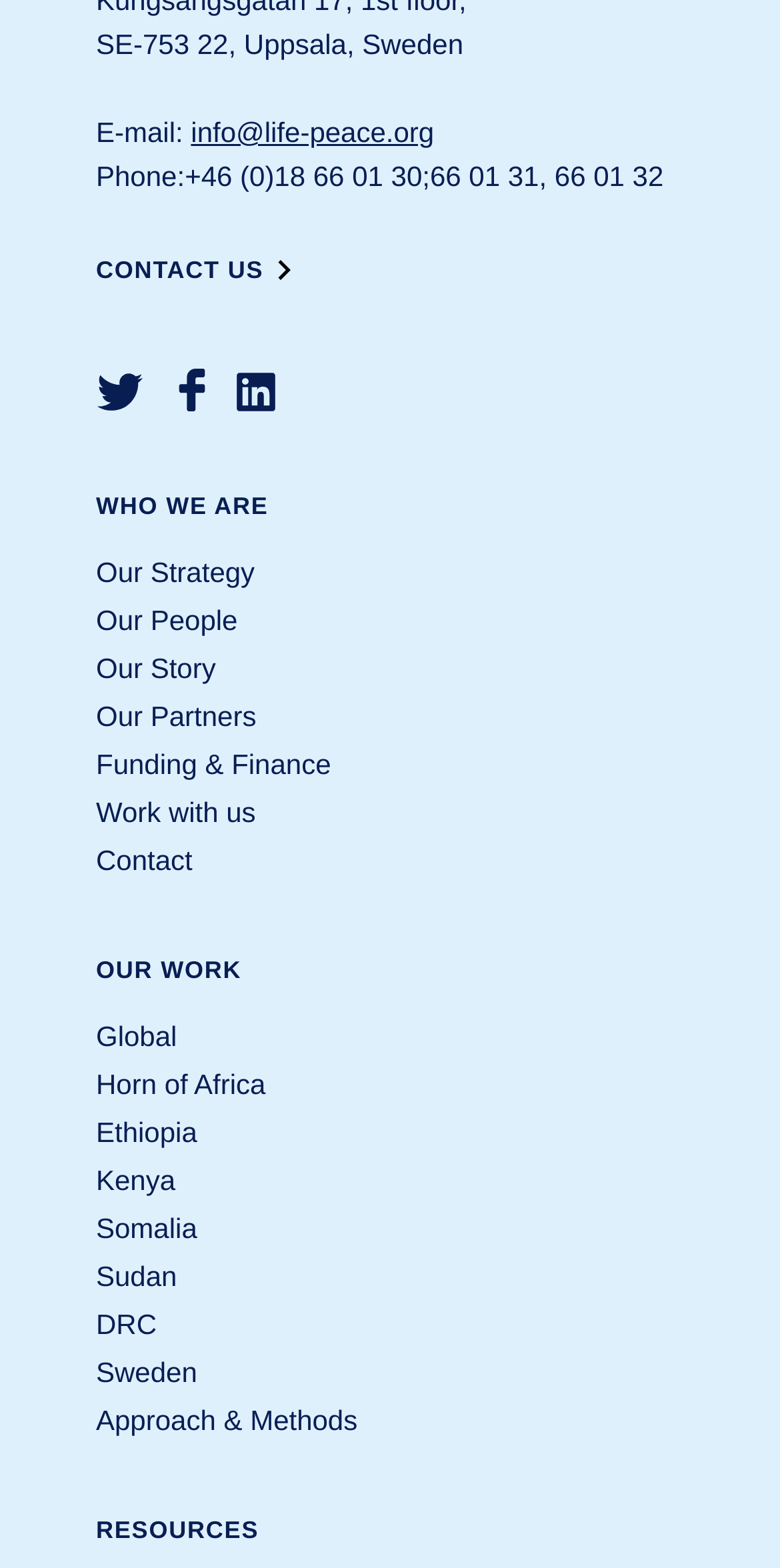Find the bounding box of the UI element described as follows: "+86 0571-8980 4353".

None